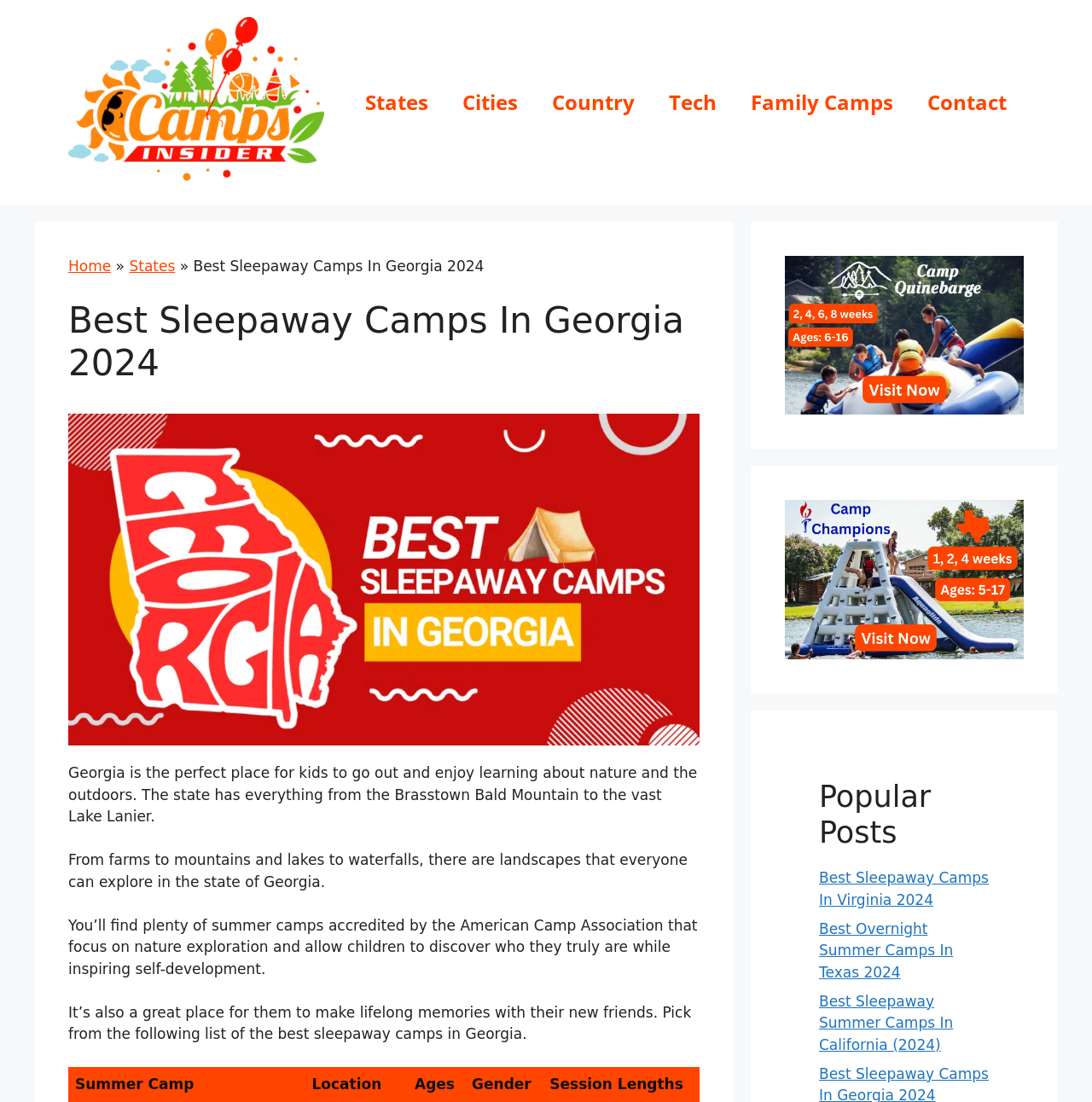Please identify the bounding box coordinates of the area I need to click to accomplish the following instruction: "Read the 'Best Sleepaway Camps In Georgia 2024' heading".

[0.062, 0.271, 0.641, 0.349]